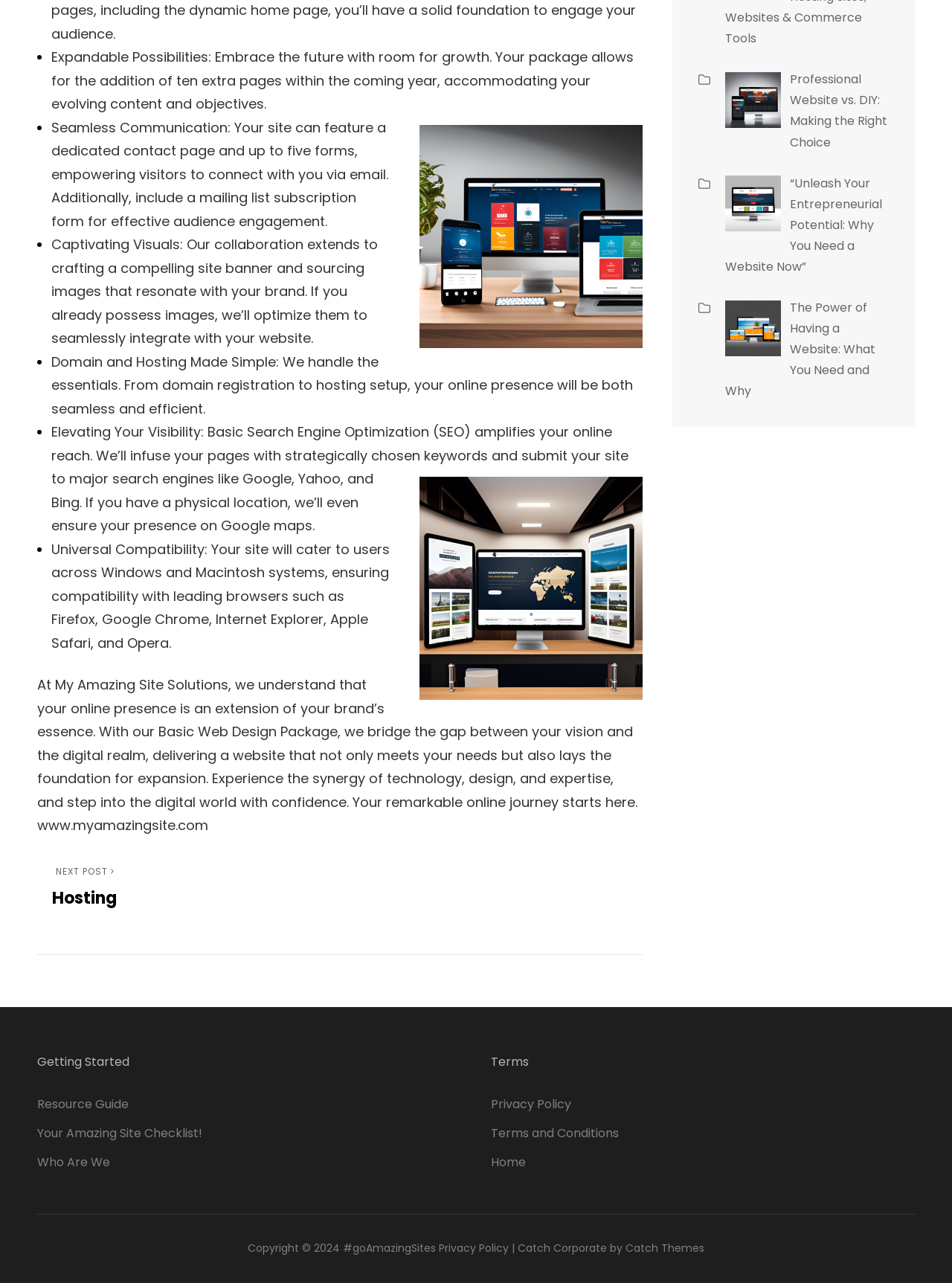Give a one-word or one-phrase response to the question:
What is the main purpose of the Basic Web Design Package?

To create a website